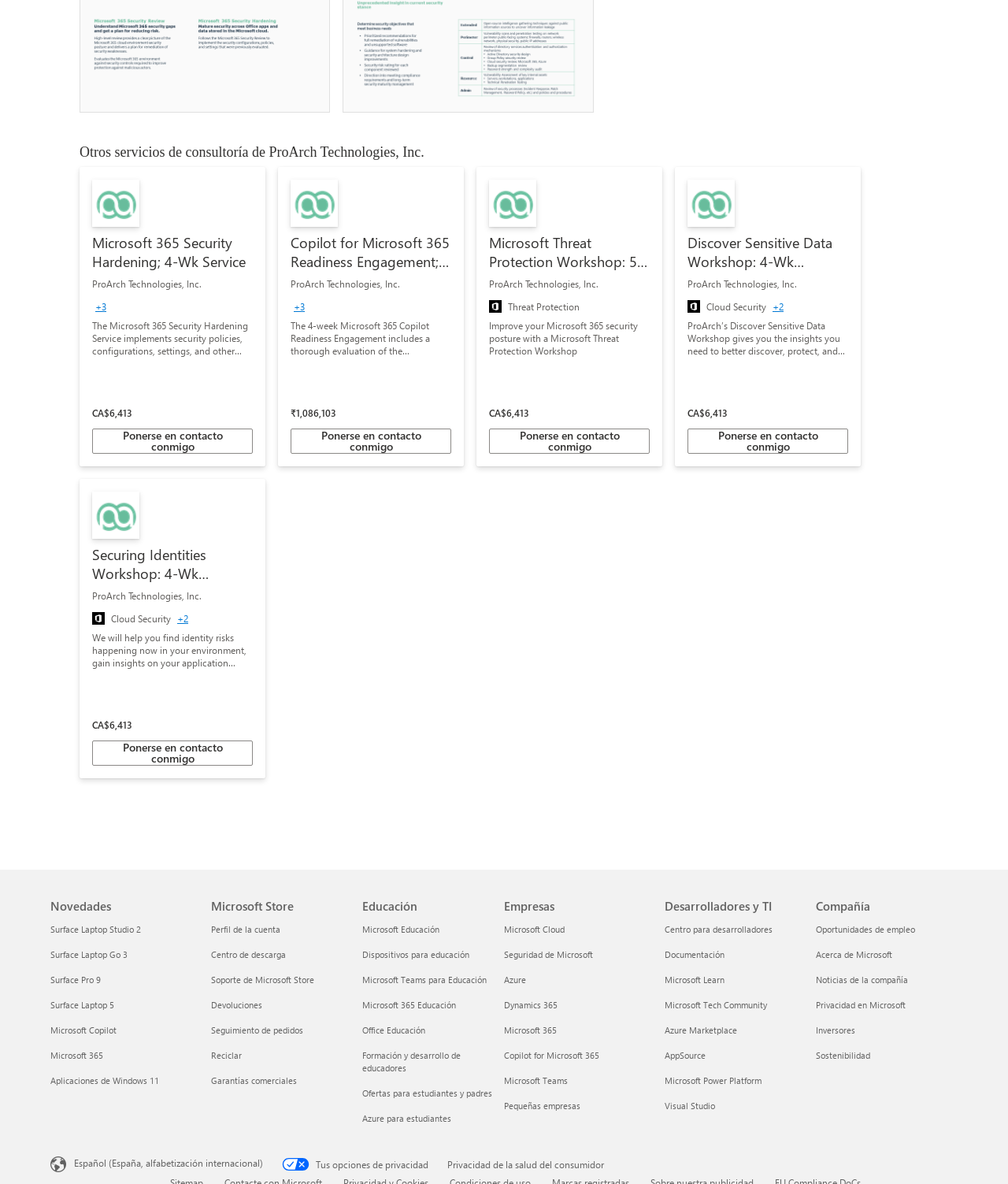How many services are listed on the page?
Refer to the screenshot and respond with a concise word or phrase.

5